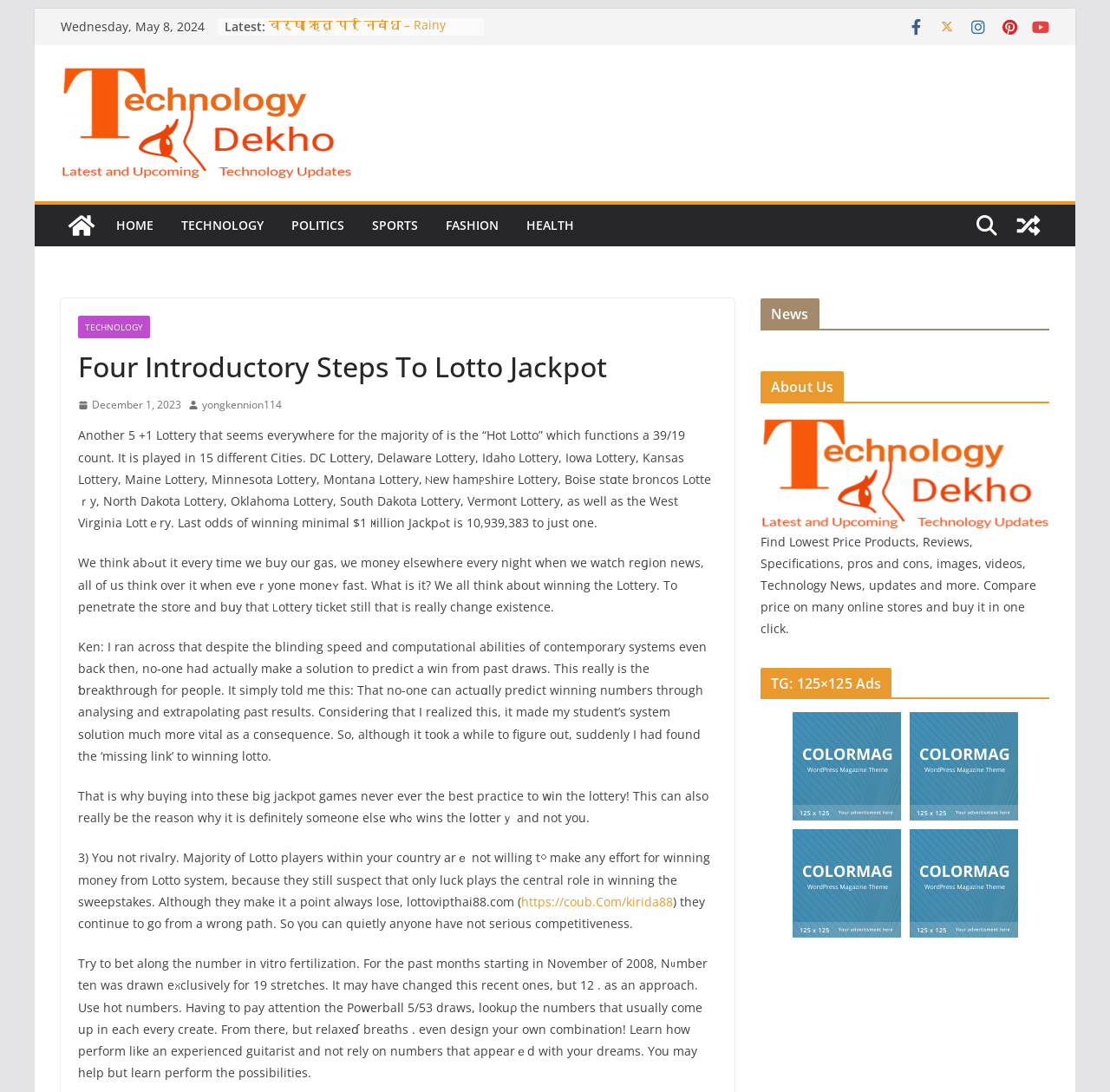Determine the bounding box coordinates of the area to click in order to meet this instruction: "Check the latest news".

[0.202, 0.016, 0.239, 0.031]